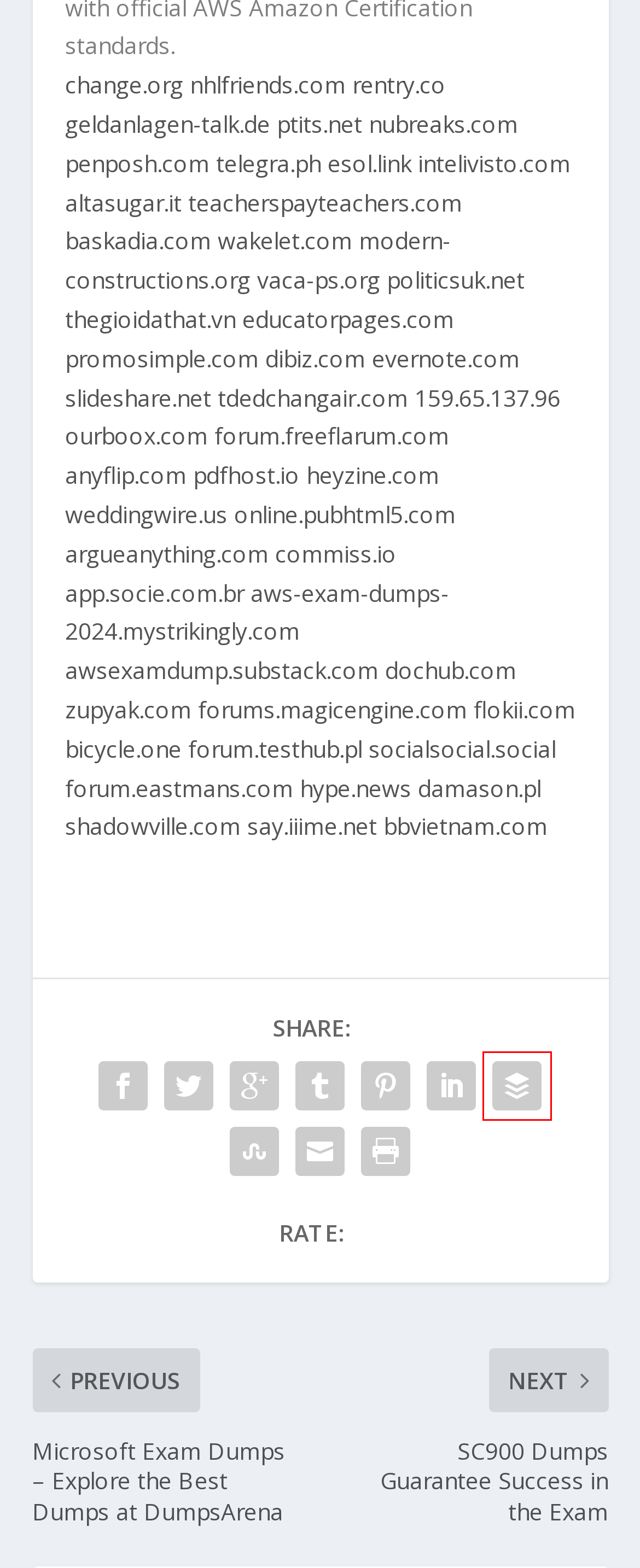Inspect the provided webpage screenshot, concentrating on the element within the red bounding box. Select the description that best represents the new webpage after you click the highlighted element. Here are the candidates:
A. Buffer - Publishing
B. nubreaks.com - Forum
C. AWS & Exam Dumps - Wedding Website - AWS EXAM DUMPS
D. Exam Excellence Roadmap: Navigating with AWS Exam Dumps
E. The Art of Exam Excellence: Insights from AWS Exam Dumps
F. How to Ace Certification Exams with the Help of AWS Exam Dumps? - The Forum Forum
G. Certification Excellence Unlocked: The Magic of AWS Exam Dumps  | PDF to Flipbook
H. Strategic Success: How AWS Exam Dumps Elevate Certification Prep?

A